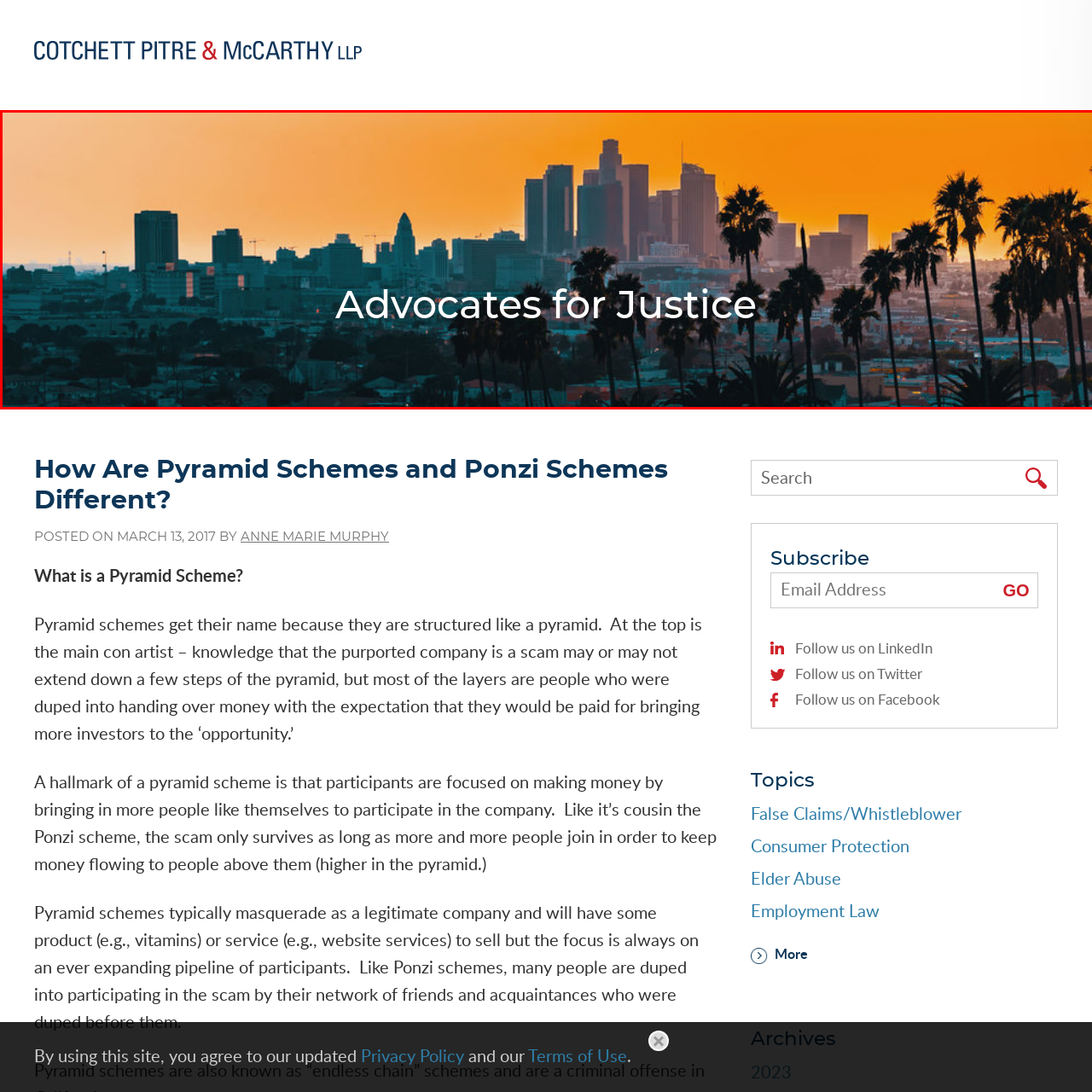Offer a detailed explanation of the scene within the red bounding box.

The image showcases a stunning sunset over a bustling city skyline, highlighting the theme of advocacy for justice. In the foreground, silhouettes of palm trees contrast beautifully against the warm orange and deep blue hues of the sky, capturing the essence of California's vibrant atmosphere. Prominently displayed in white text is the phrase "Advocates for Justice," symbolizing a commitment to legal support and community service. This visual setting evokes a sense of hope and determination, aligning with the mission and values of organizations focused on justice and representation for those in need.